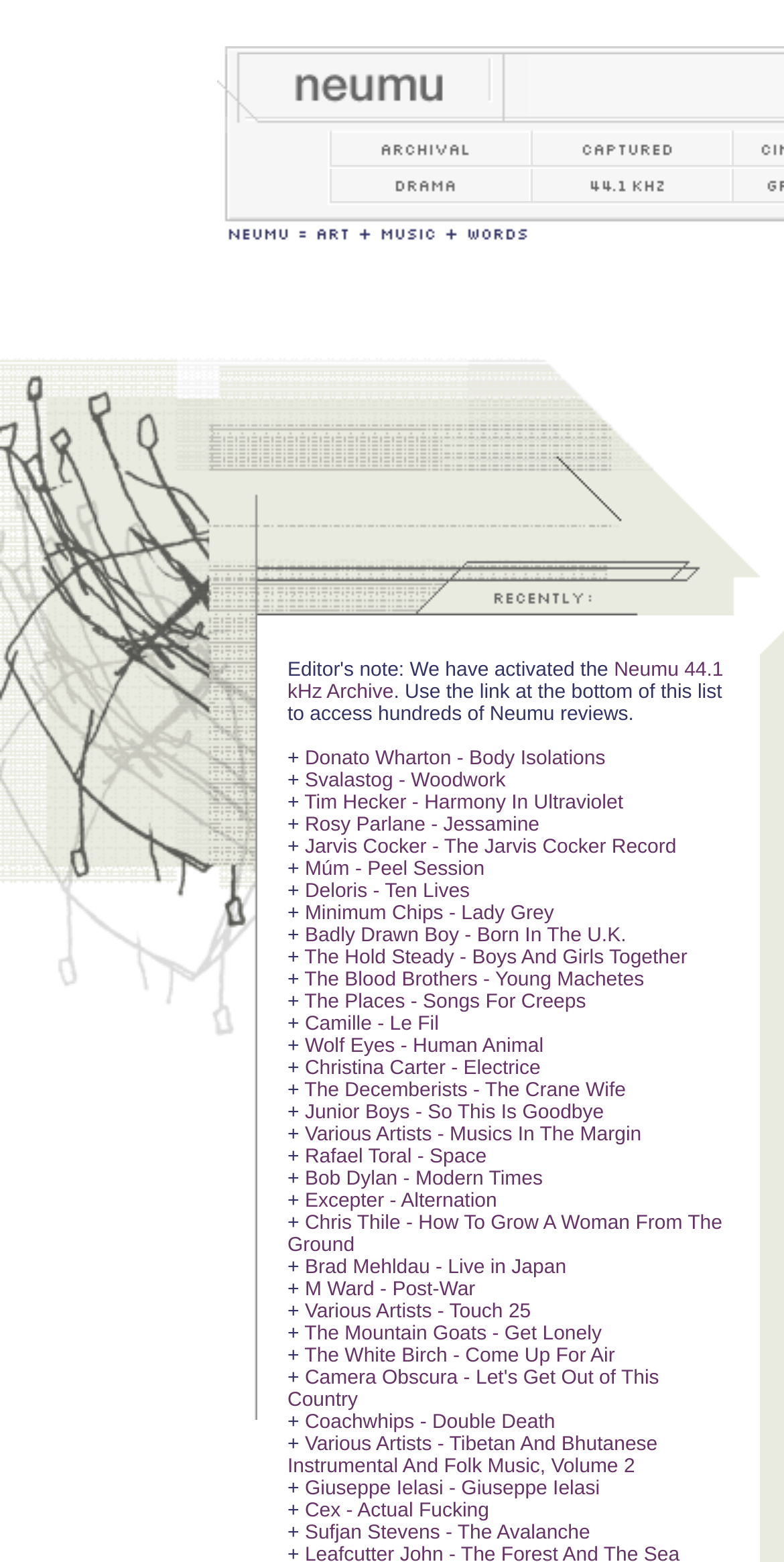What is the topic of the webpage? Based on the screenshot, please respond with a single word or phrase.

Music Archive